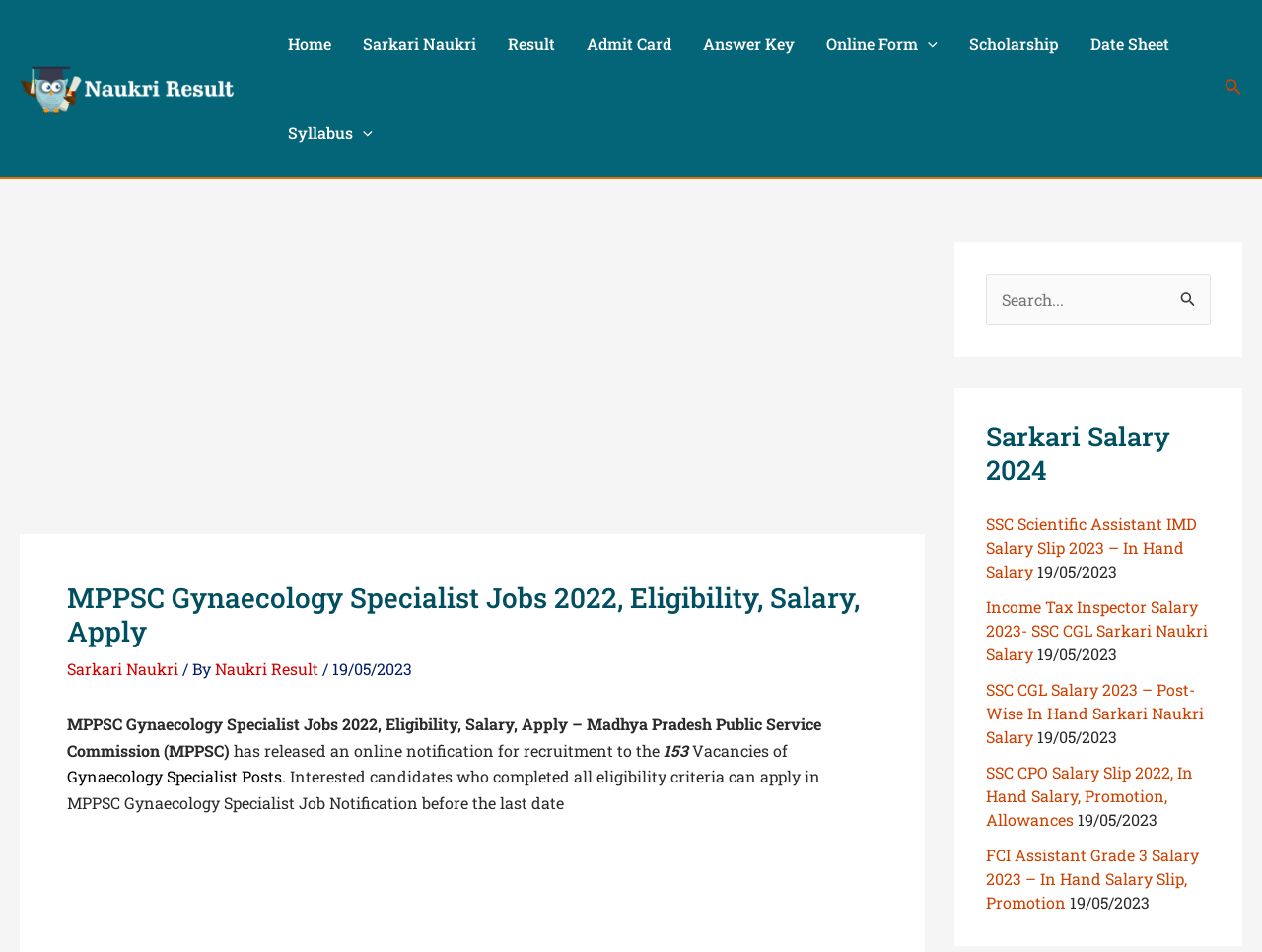What are the other types of Sarkari Naukri available on the website?
Based on the image, give a concise answer in the form of a single word or short phrase.

SSC Scientific Assistant, Income Tax Inspector, SSC CGL, SSC CPO, FCI Assistant Grade 3